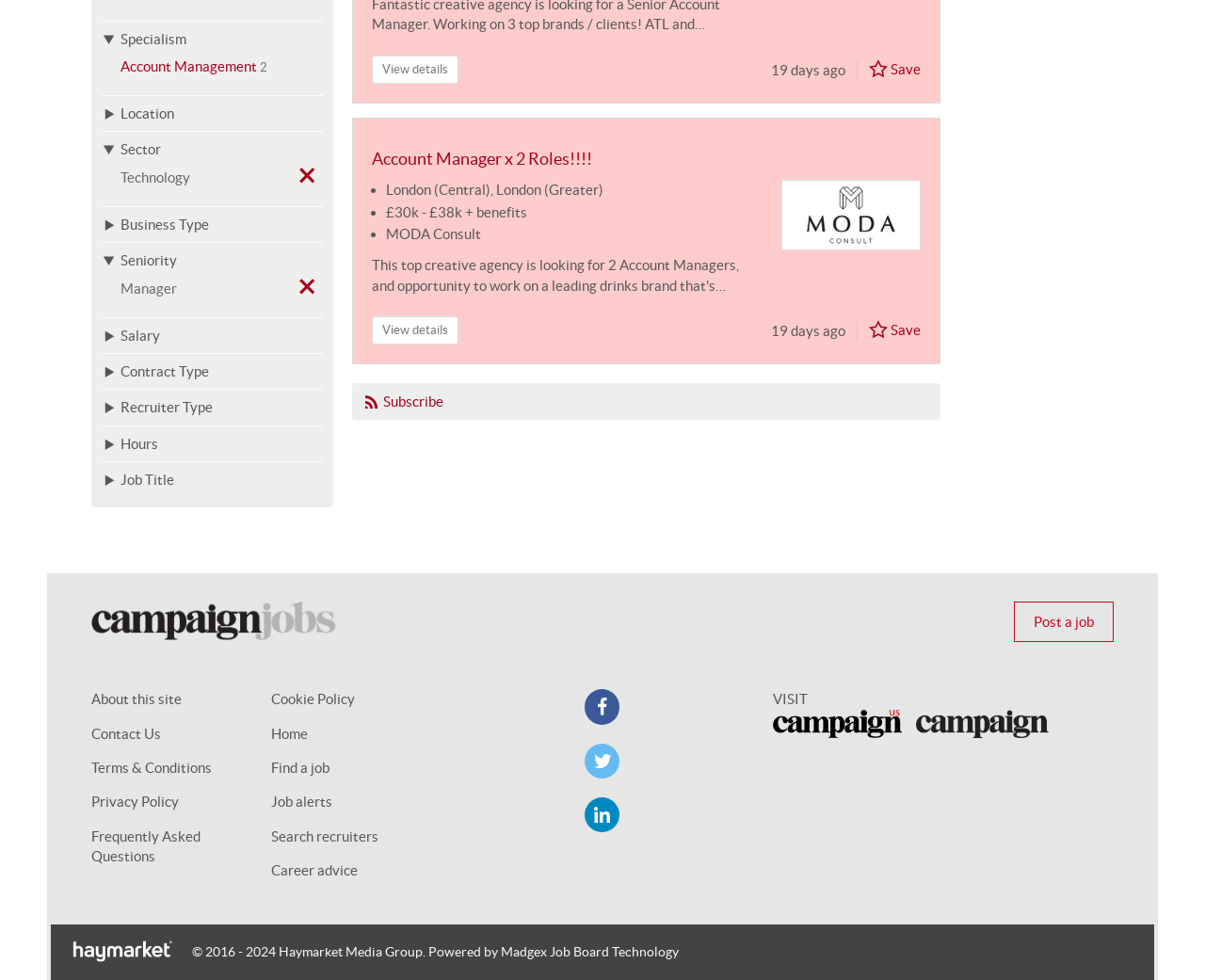Find the bounding box coordinates of the UI element according to this description: "Article View: 947".

None